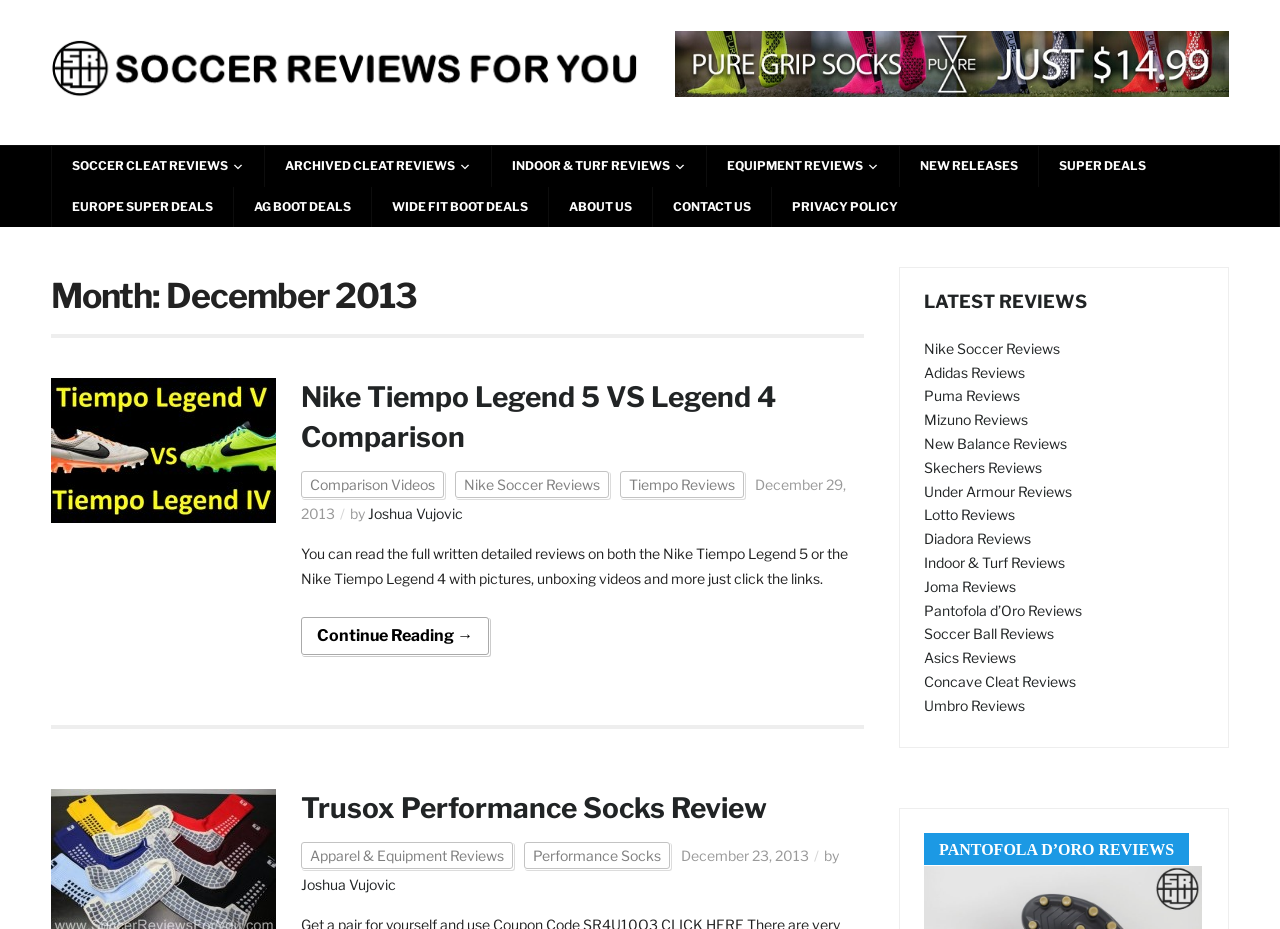Identify the bounding box coordinates of the specific part of the webpage to click to complete this instruction: "Click on Soccer Reviews For You".

[0.04, 0.062, 0.5, 0.082]